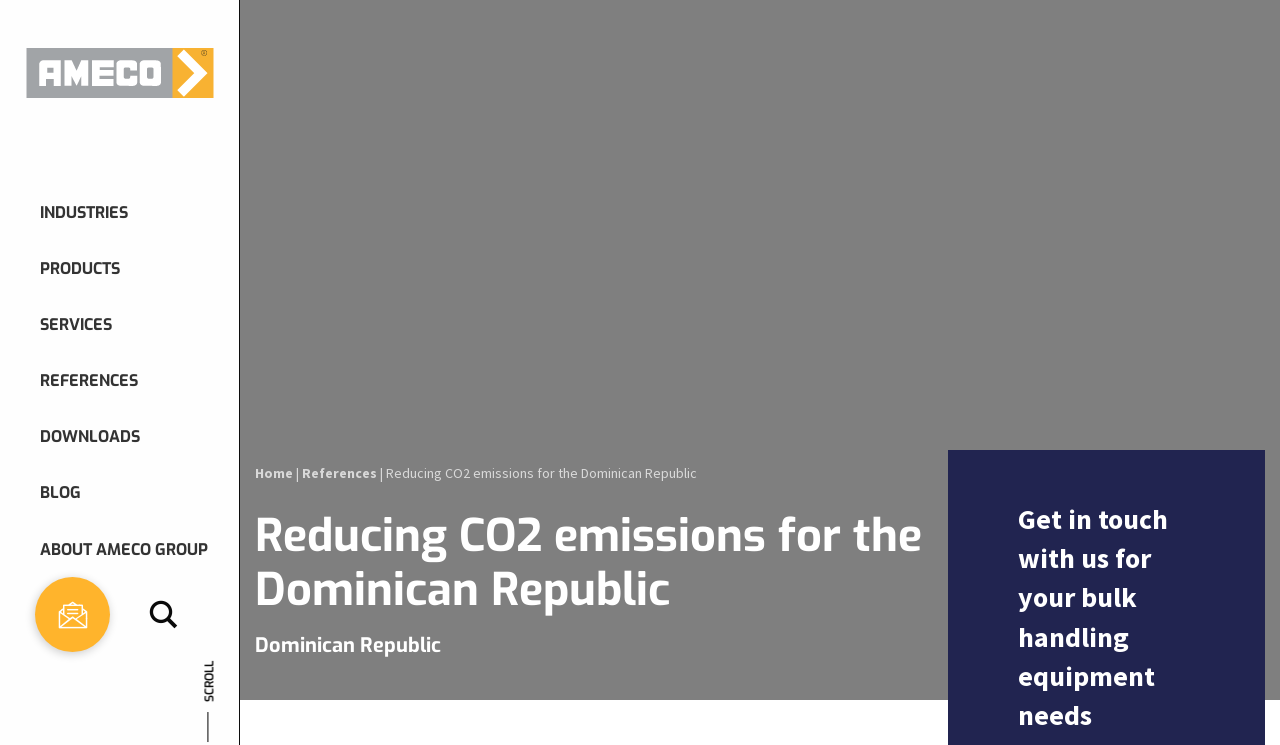Please identify the bounding box coordinates of the area that needs to be clicked to follow this instruction: "Visit the BLOG page".

[0.0, 0.627, 0.187, 0.696]